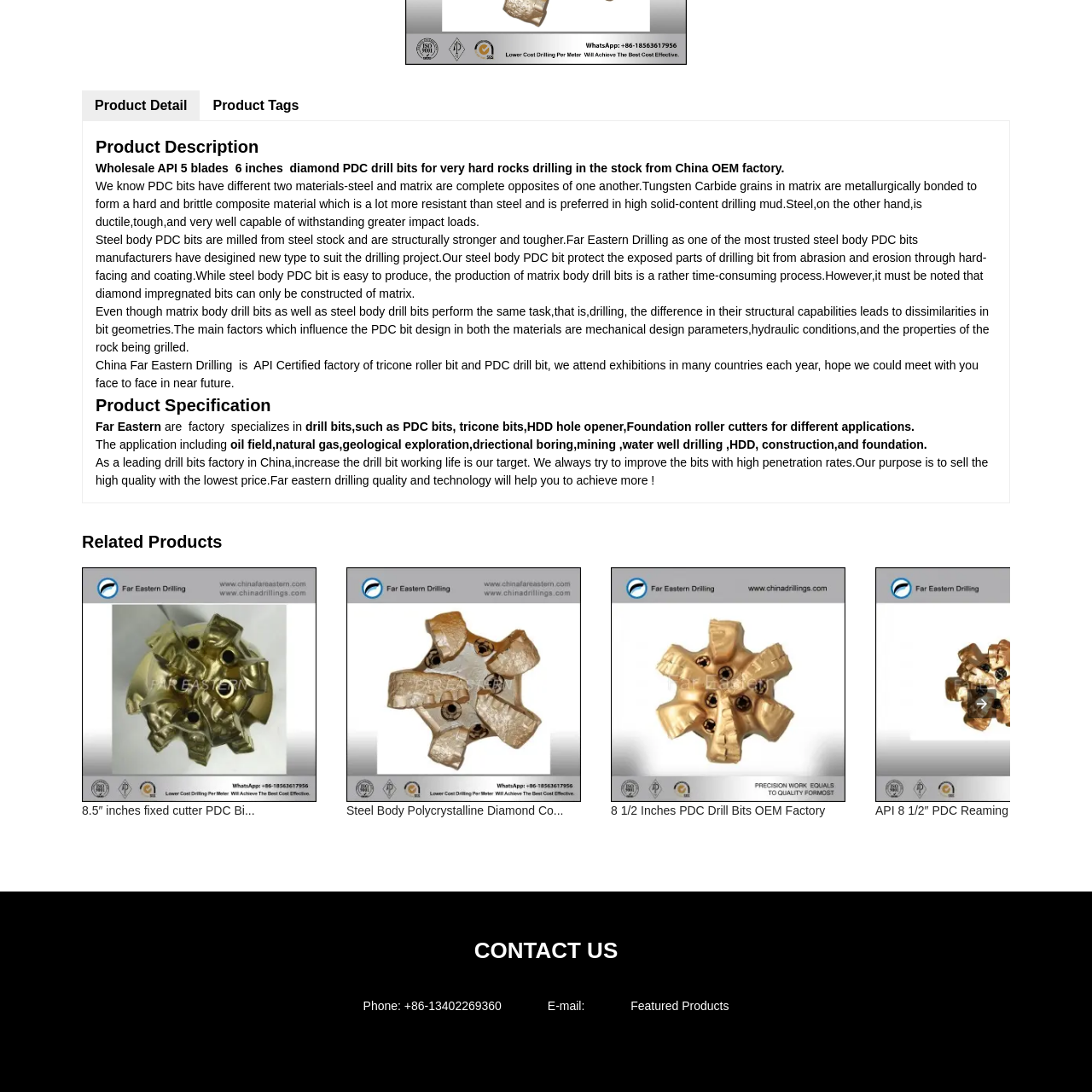What industries can benefit from using this fixed cutter bit?
Focus on the image inside the red bounding box and offer a thorough and detailed answer to the question.

The caption highlights the versatility of the fixed cutter bit, stating that it is engineered to meet the demands of various industries, including oil fields, natural gas operations, geological exploration, and construction projects.